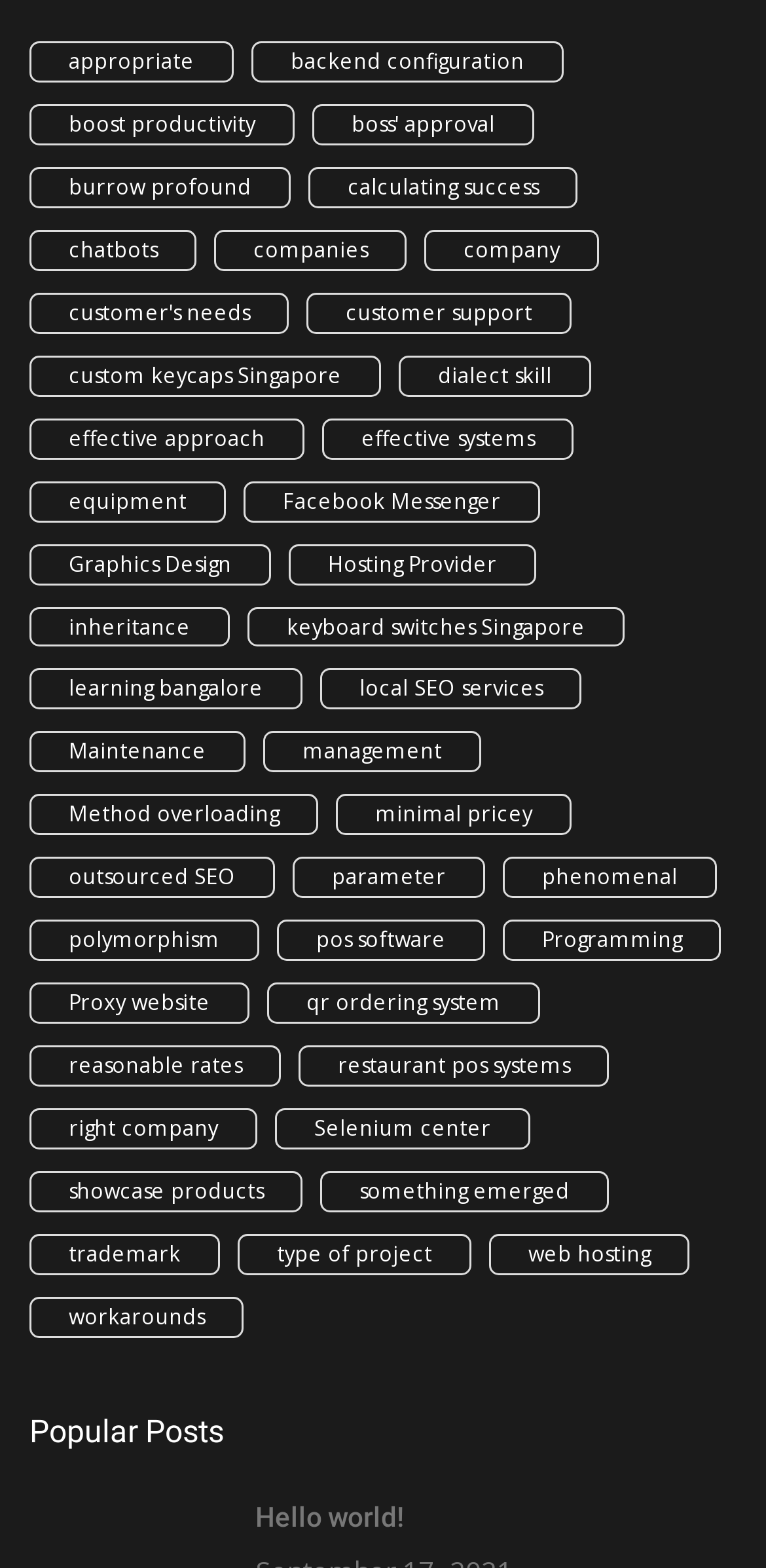Provide the bounding box coordinates, formatted as (top-left x, top-left y, bottom-right x, bottom-right y), with all values being floating point numbers between 0 and 1. Identify the bounding box of the UI element that matches the description: Self Help

None